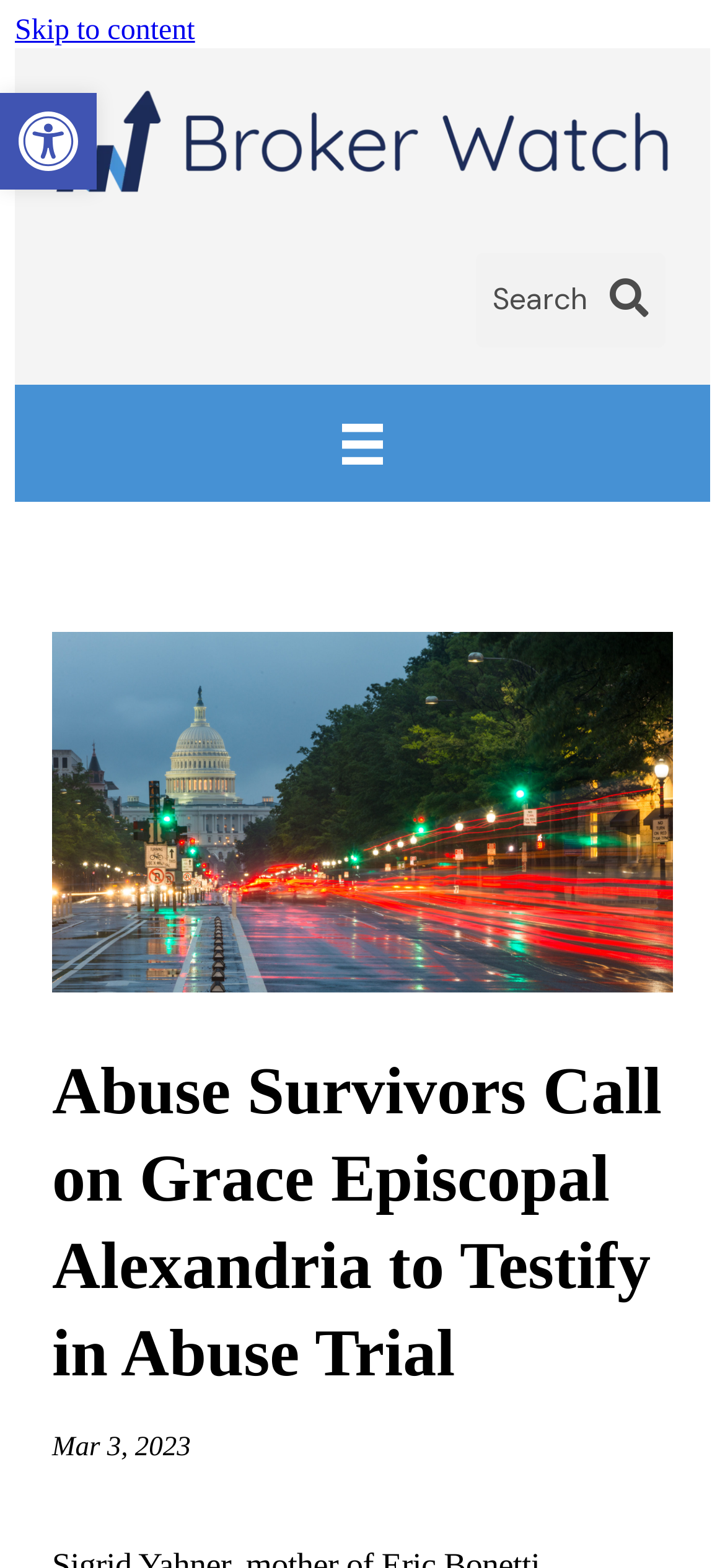Provide a brief response to the question using a single word or phrase: 
What is the date mentioned in the webpage?

Mar 3, 2023